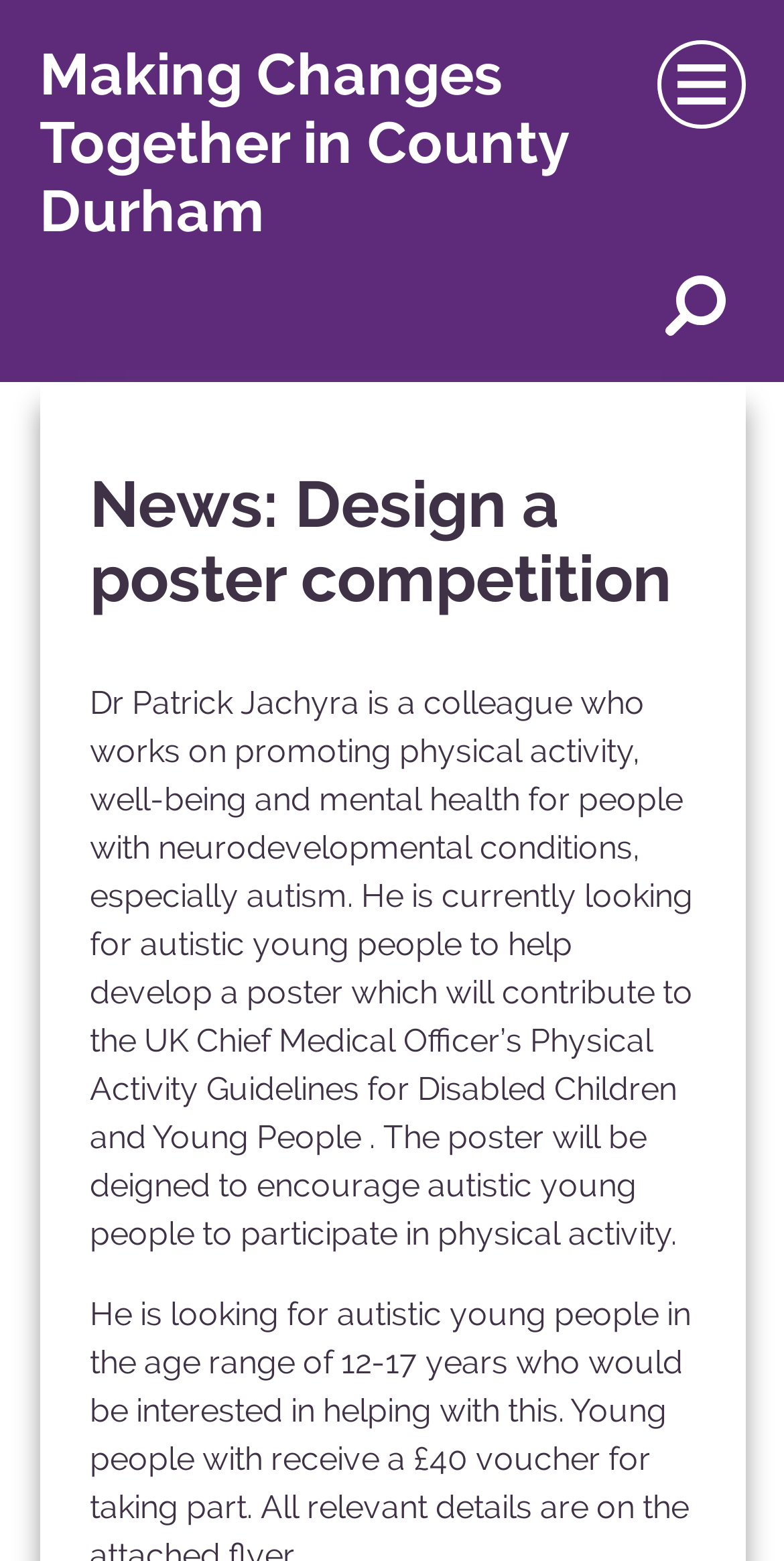Based on the image, please respond to the question with as much detail as possible:
What is the topic of the news?

The news is about a design a poster competition, which is mentioned in the heading 'News: Design a poster competition'.